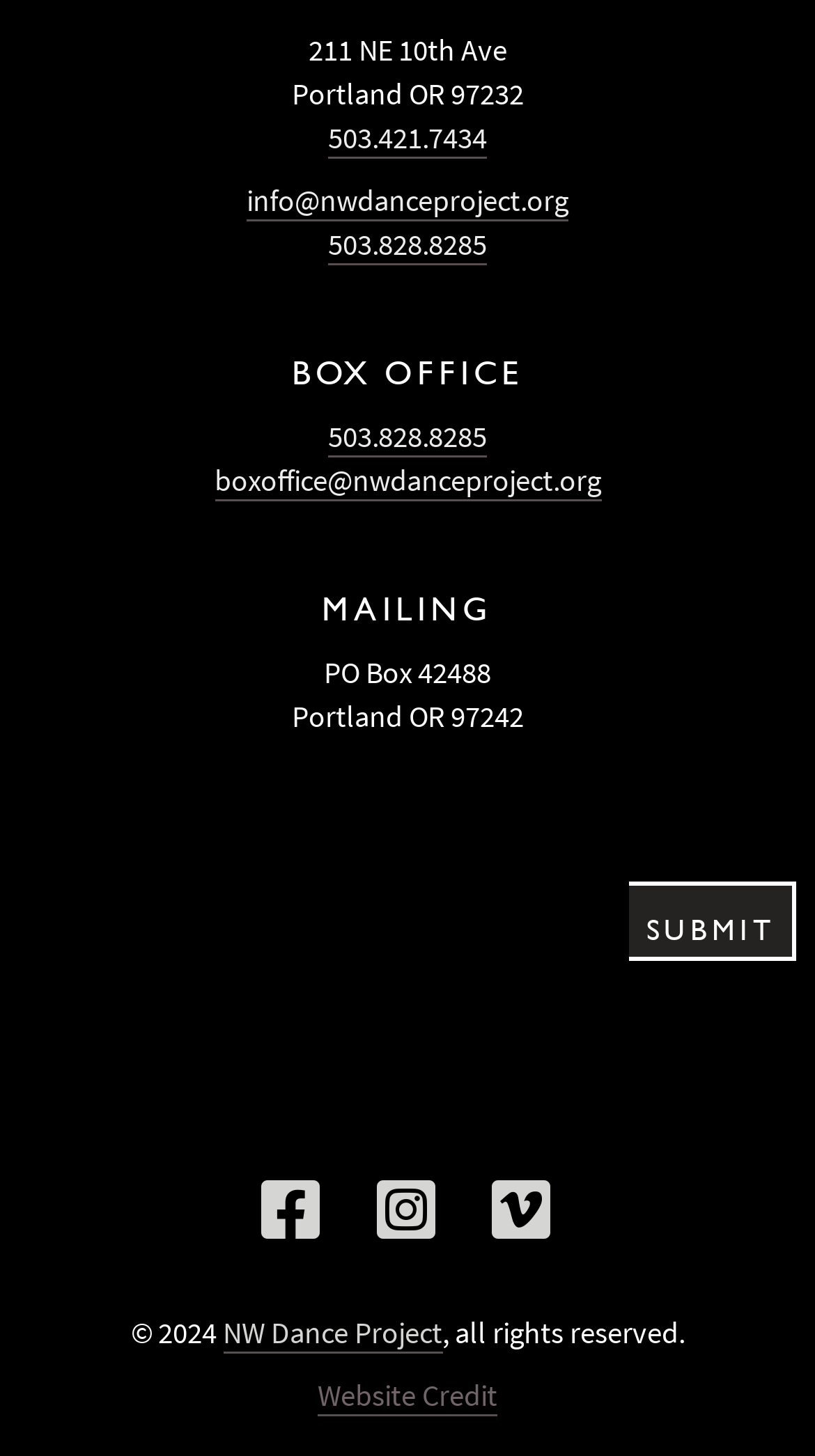Locate and provide the bounding box coordinates for the HTML element that matches this description: "503.828.8285".

[0.403, 0.287, 0.597, 0.315]